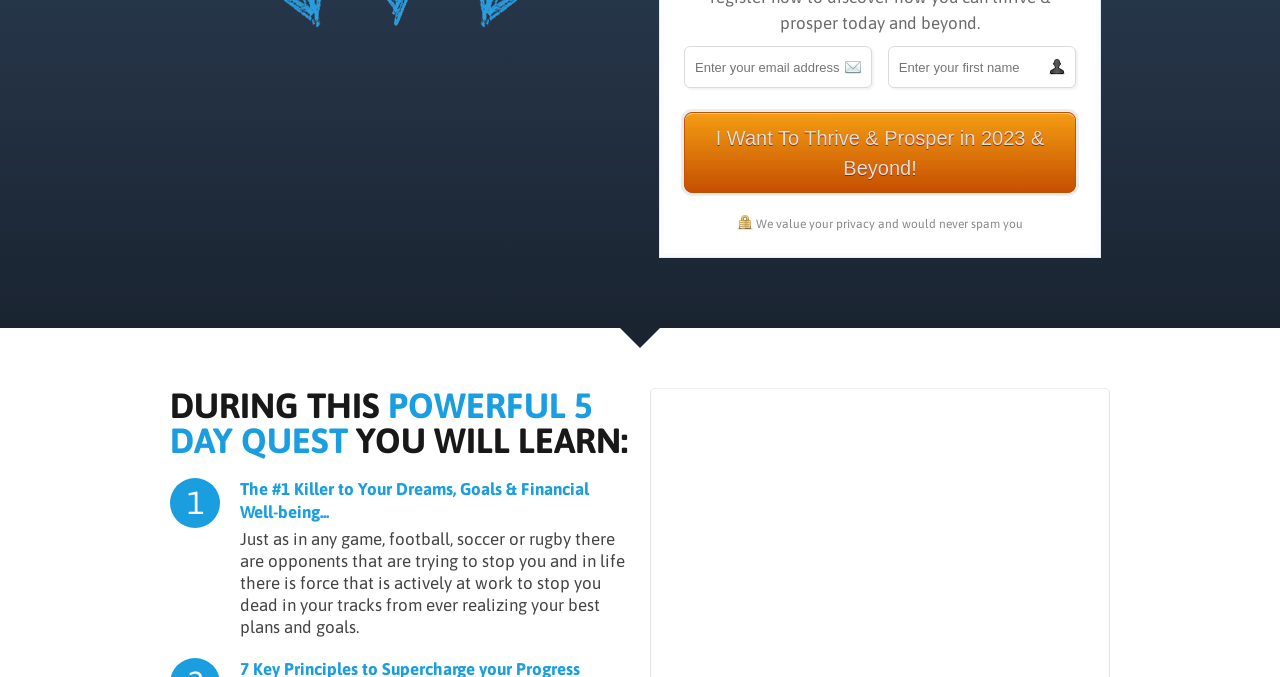What is the tone of the webpage?
Based on the visual details in the image, please answer the question thoroughly.

The tone of the webpage is motivational and encouraging, with language that is upbeat and inspiring. The use of phrases like 'I Want To Thrive & Prosper in 2023 & Beyond!' and 'We value your privacy and would never spam you' creates a sense of excitement and trust, which is typical of motivational and encouraging content.